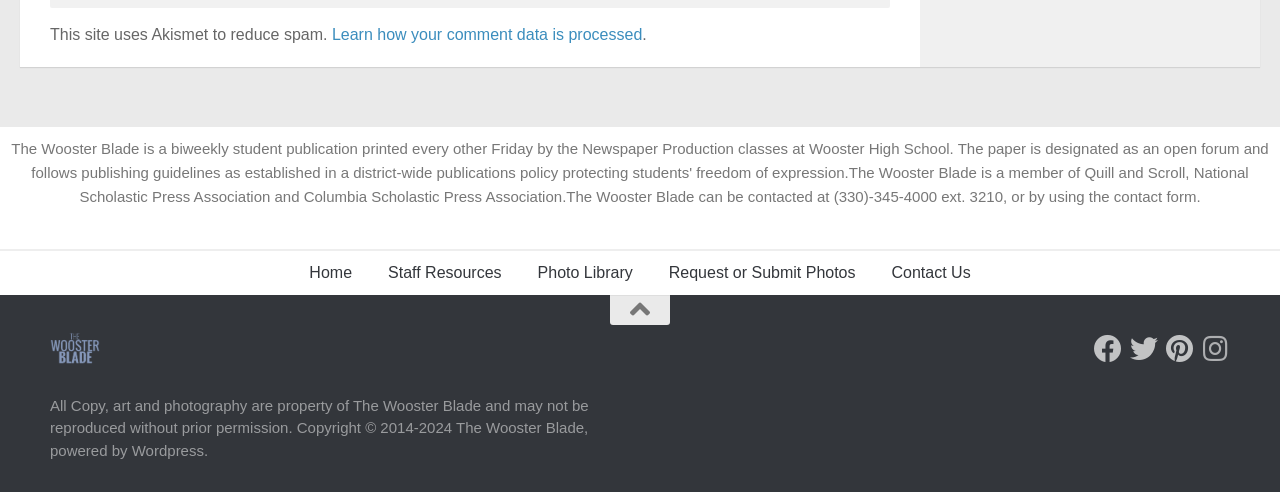Identify the bounding box coordinates of the region that needs to be clicked to carry out this instruction: "Go to Home page". Provide these coordinates as four float numbers ranging from 0 to 1, i.e., [left, top, right, bottom].

[0.228, 0.509, 0.289, 0.599]